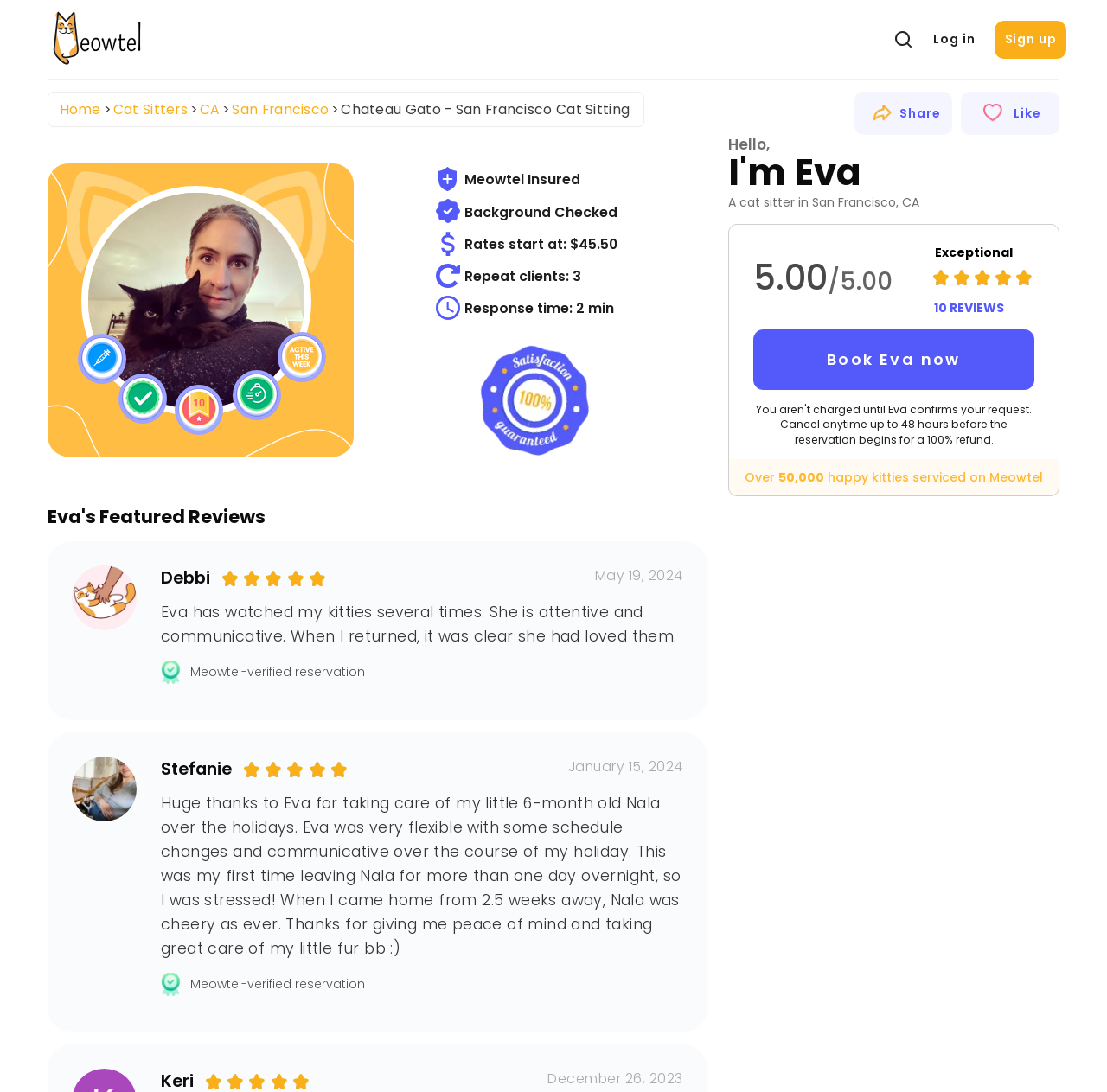What is the name of the cat sitter? Using the information from the screenshot, answer with a single word or phrase.

Eva